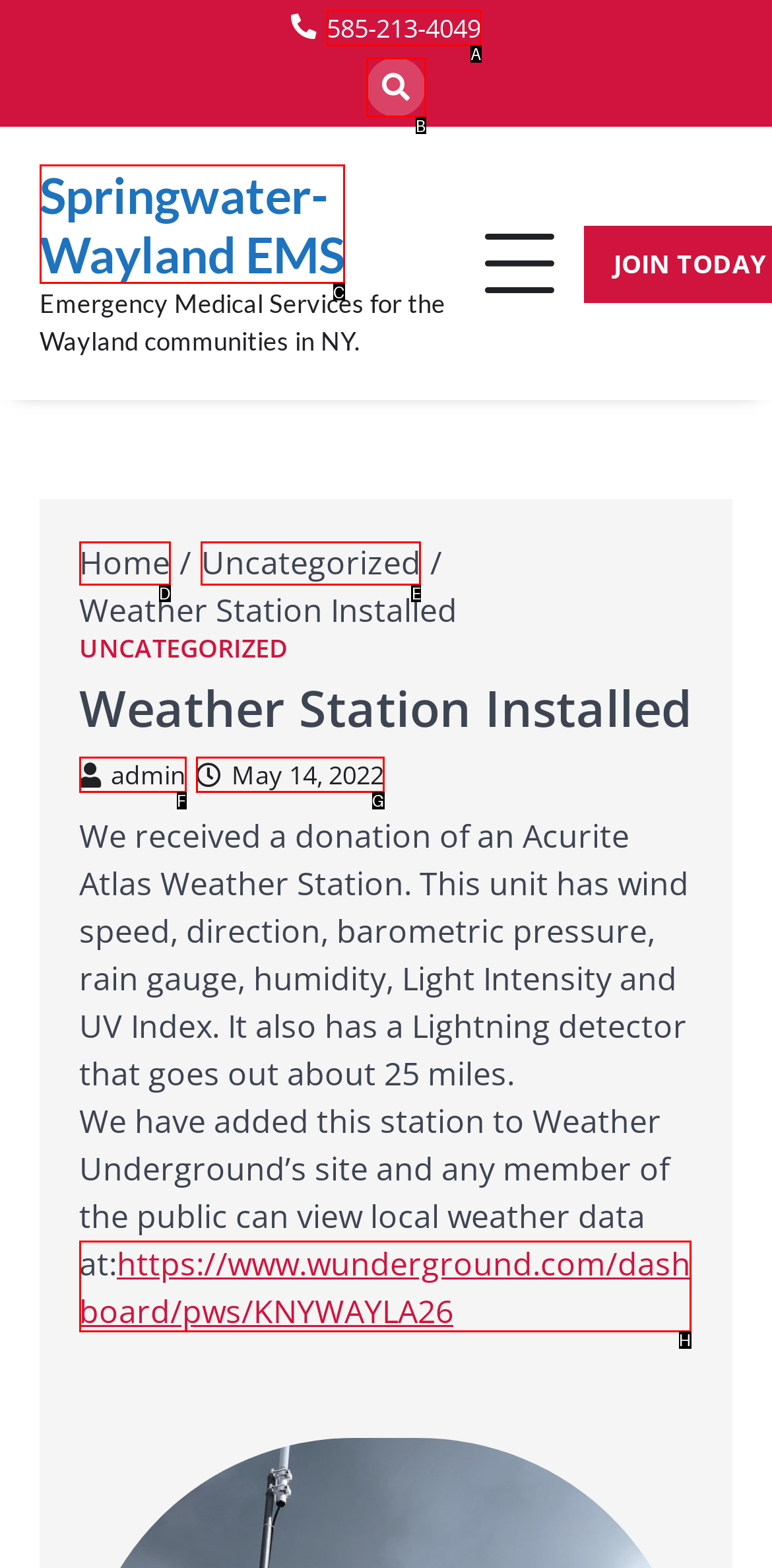From the choices given, find the HTML element that matches this description: Springwater-Wayland EMS. Answer with the letter of the selected option directly.

C